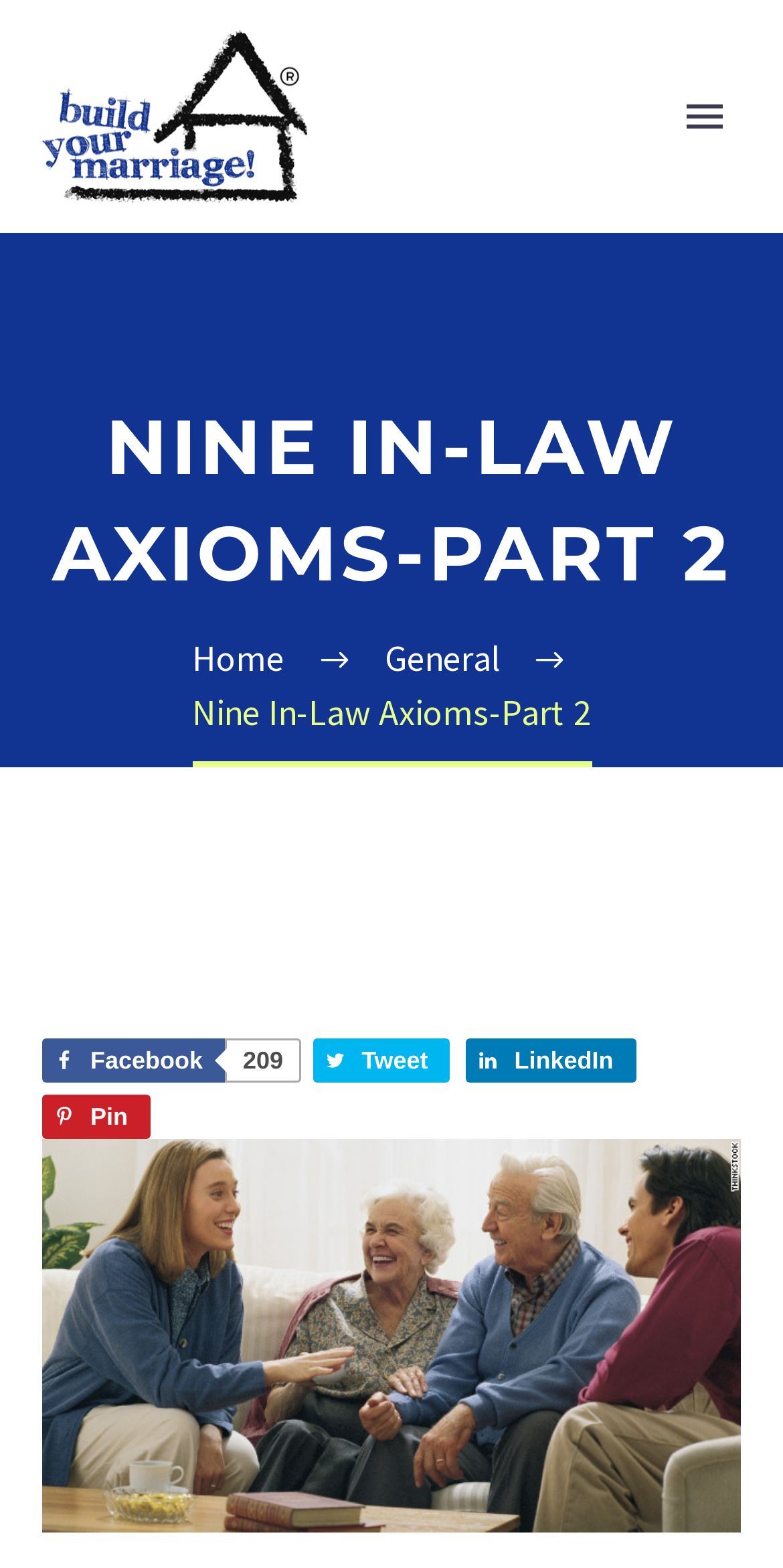Show the bounding box coordinates of the element that should be clicked to complete the task: "Click the 'Home' link".

[0.245, 0.405, 0.363, 0.434]